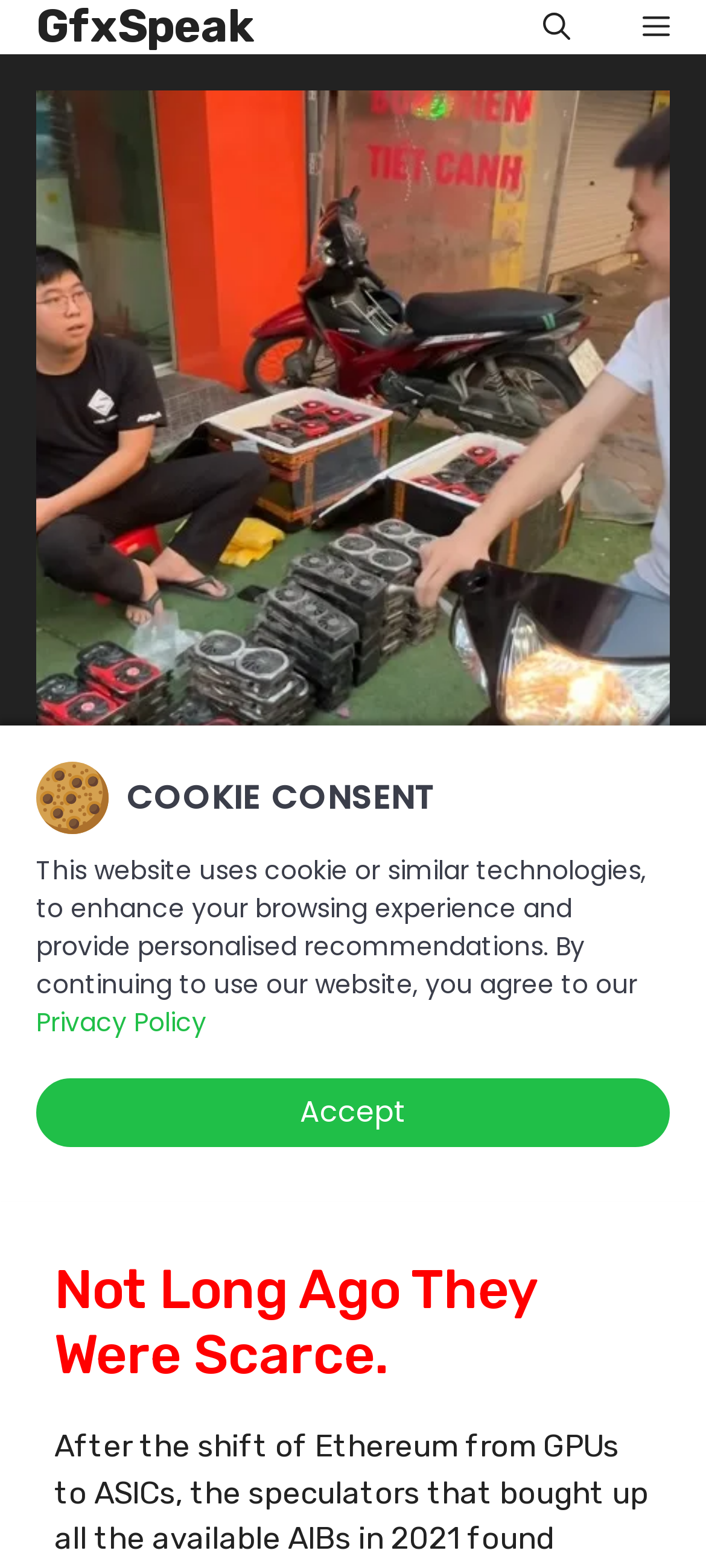Describe in detail what you see on the webpage.

The webpage is titled "AIBs for sale – GfxSpeak" and has a prominent heading "AIBS FOR SALE" at the top center of the page. Below the title, there is a menu button on the top right corner and a search bar link next to it. 

On the top left corner, there is a link to the website's homepage, "GfxSpeak". Below this link, there is a figure section that contains social media links, including Facebook, WhatsApp, Twitter, LinkedIn, and email, each represented by an image. 

The main content of the page starts with a heading "Not Long Ago They Were Scarce." followed by a paragraph of text. There is an image on the left side of the page, above the main content. 

On the right side of the page, there is a section related to cookie consent, which includes a heading "COOKIE CONSENT", a paragraph of text, a link to the "Privacy Policy", and an "Accept" button. 

There are also links to the author "Jon Peddie" and a timestamp "November 1, 2022" above the main content. Additionally, there is a featured link above the main content.